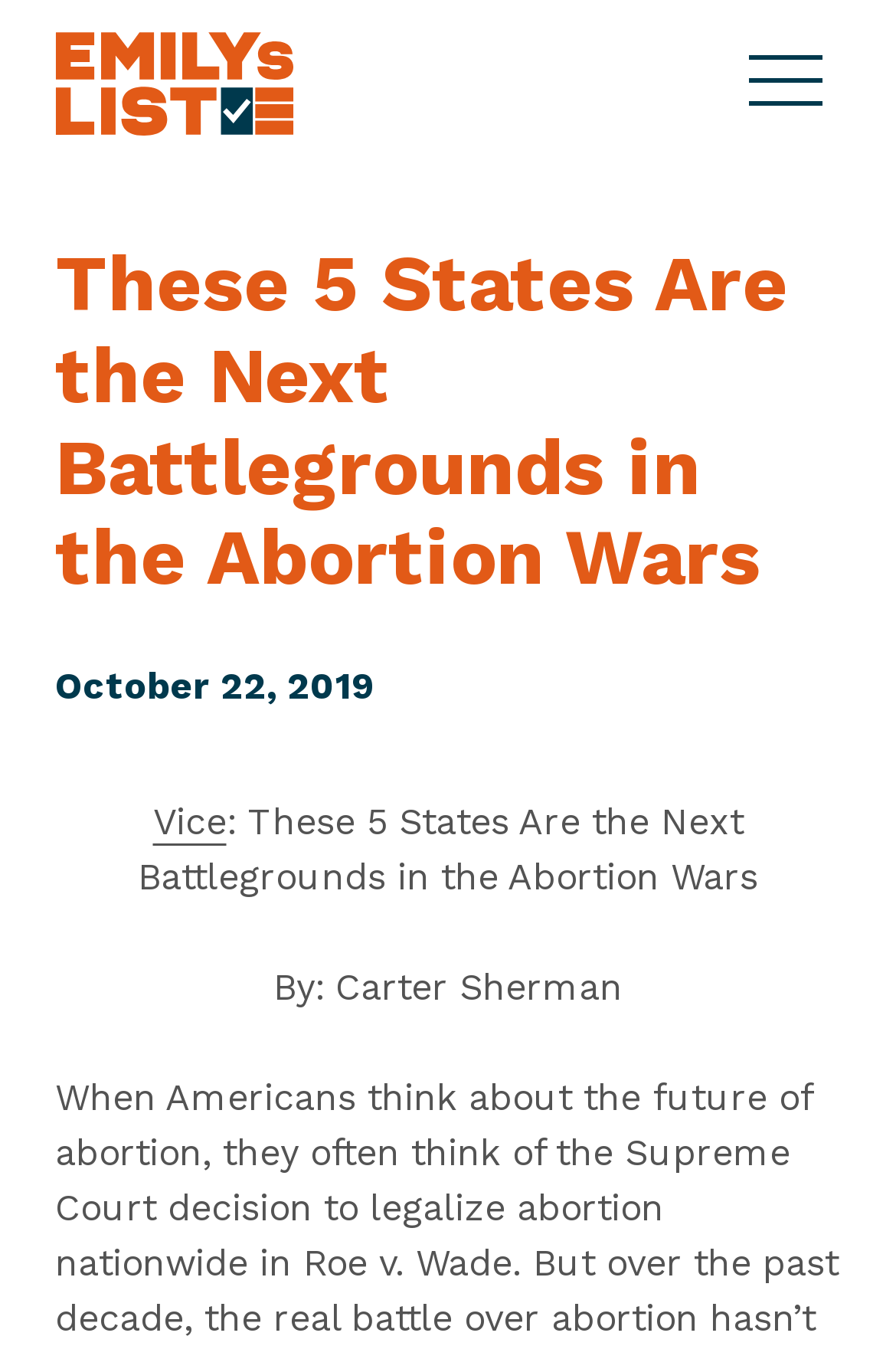What is the date of the article?
Please answer using one word or phrase, based on the screenshot.

October 22, 2019